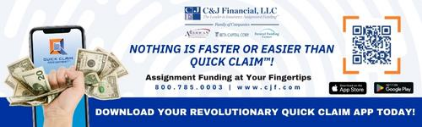Produce a meticulous caption for the image.

This banner ad for C&J Financial, LLC prominently highlights their "Quick Claim" service, emphasizing convenience and speed with the bold statement, "Nothing is faster or easier than Quick Claim!" The advertisement features imagery of cash and a smartphone, indicating a modern approach to financial assignments and funding. It includes a QR code for easy access to their app, reinforcing the digital solution they offer. Additionally, the text encourages viewers to download the "revolutionary Quick Claim app today," and provides contact information, displaying the company's commitment to accessibility and customer service in the financial sector.